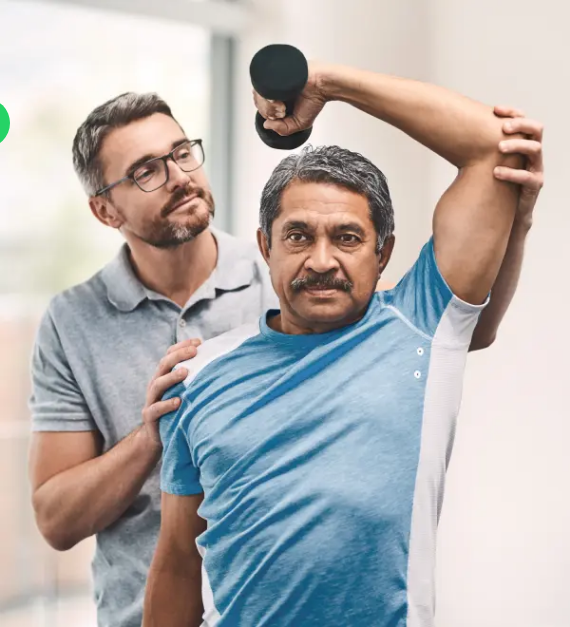What is the trainer's demeanor?
Can you provide an in-depth and detailed response to the question?

The caption describes the trainer's demeanor as supportive, indicating that they are providing encouragement and guidance to the man during the exercise.